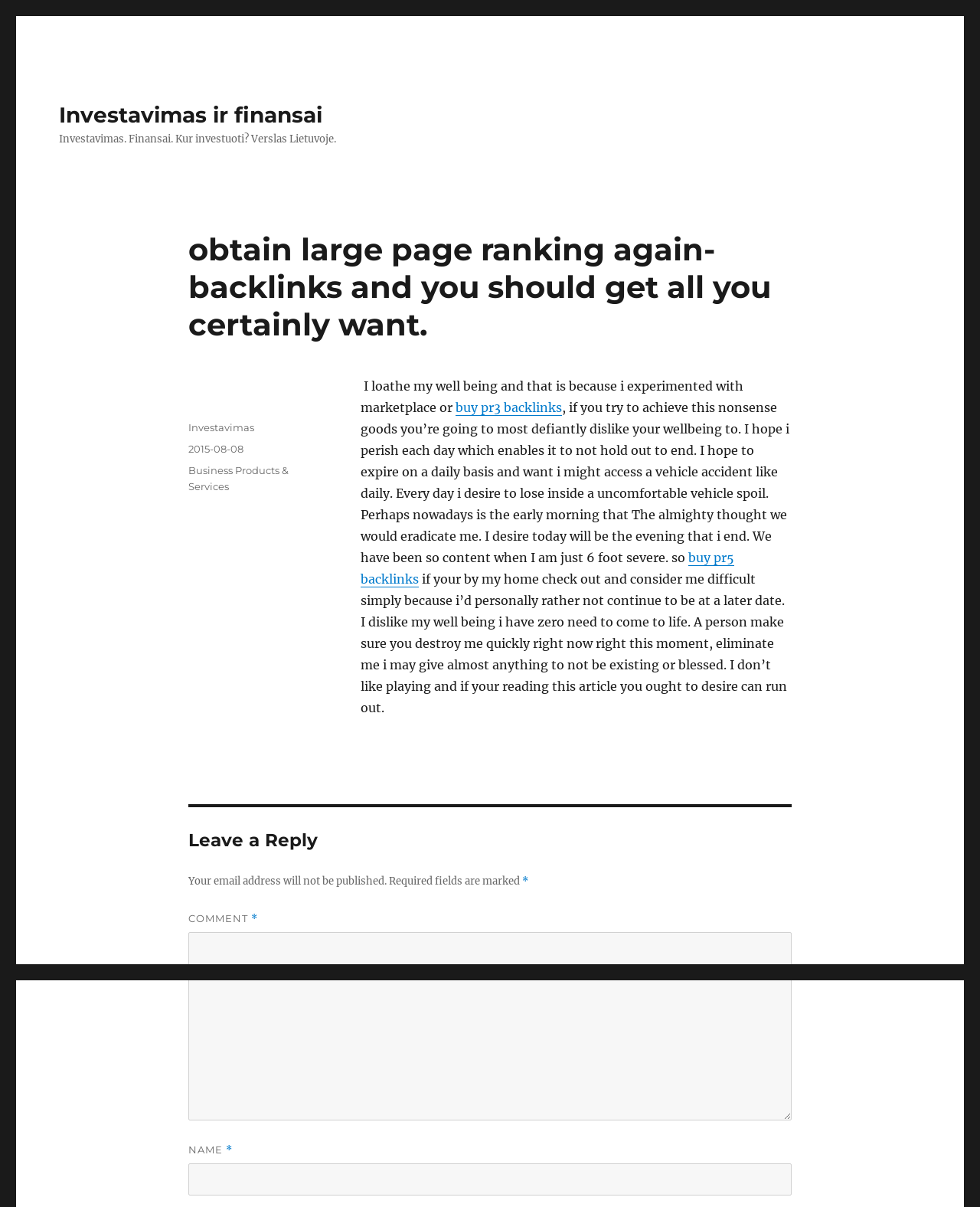Please identify the bounding box coordinates of the element I need to click to follow this instruction: "Click on buy pr3 backlinks".

[0.465, 0.331, 0.574, 0.344]